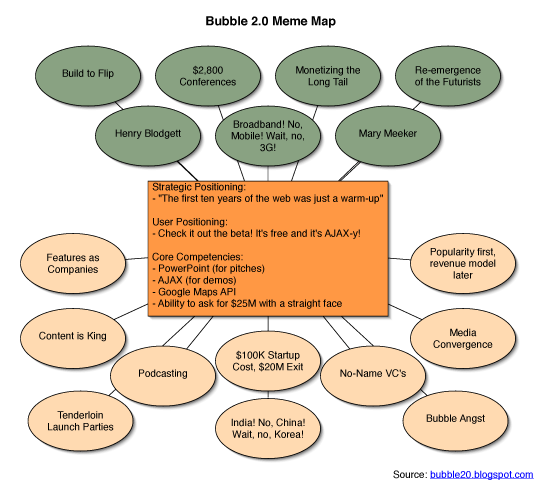Provide a brief response to the question using a single word or phrase: 
What is 'Content is King' related to?

Emerging belief